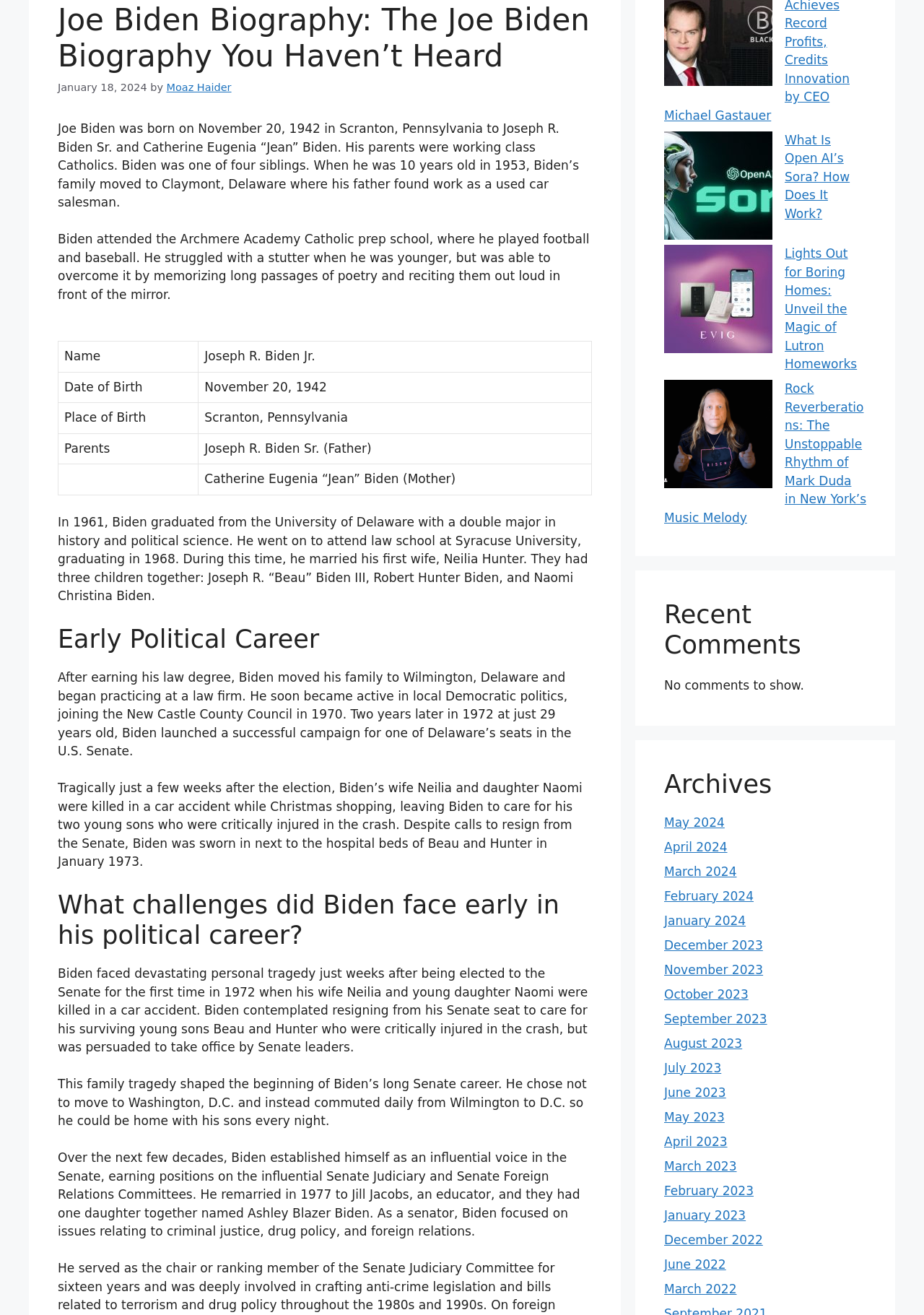Provide the bounding box coordinates, formatted as (top-left x, top-left y, bottom-right x, bottom-right y), with all values being floating point numbers between 0 and 1. Identify the bounding box of the UI element that matches the description: August 2023

[0.719, 0.788, 0.803, 0.799]